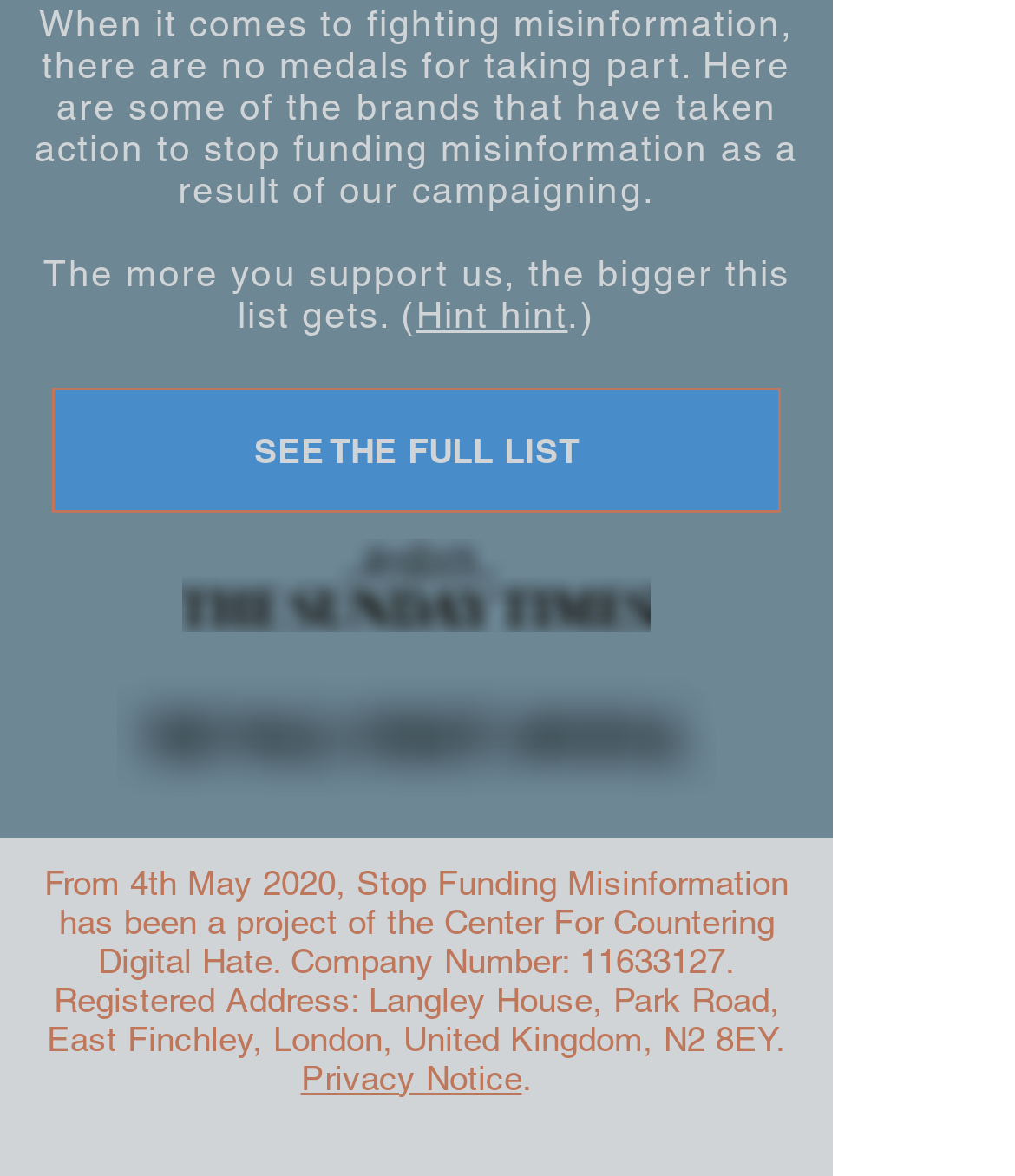What is the name of the organization behind the campaign?
Please answer the question as detailed as possible based on the image.

The webpage mentions that 'Stop Funding Misinformation has been a project of the Center For Countering Digital Hate' since 4th May 2020, indicating that this organization is behind the campaign.